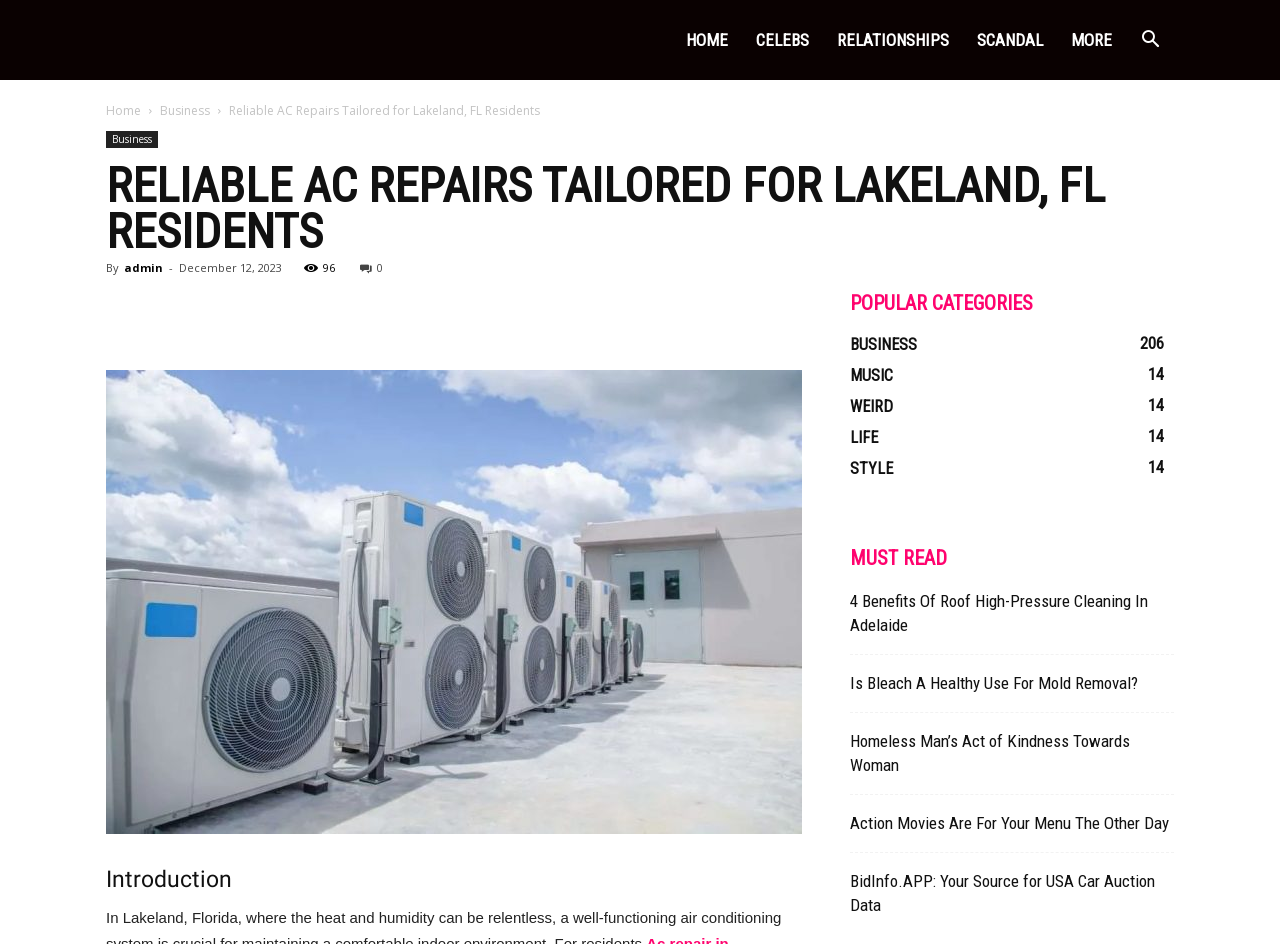How many social media icons are present?
Observe the image and answer the question with a one-word or short phrase response.

5